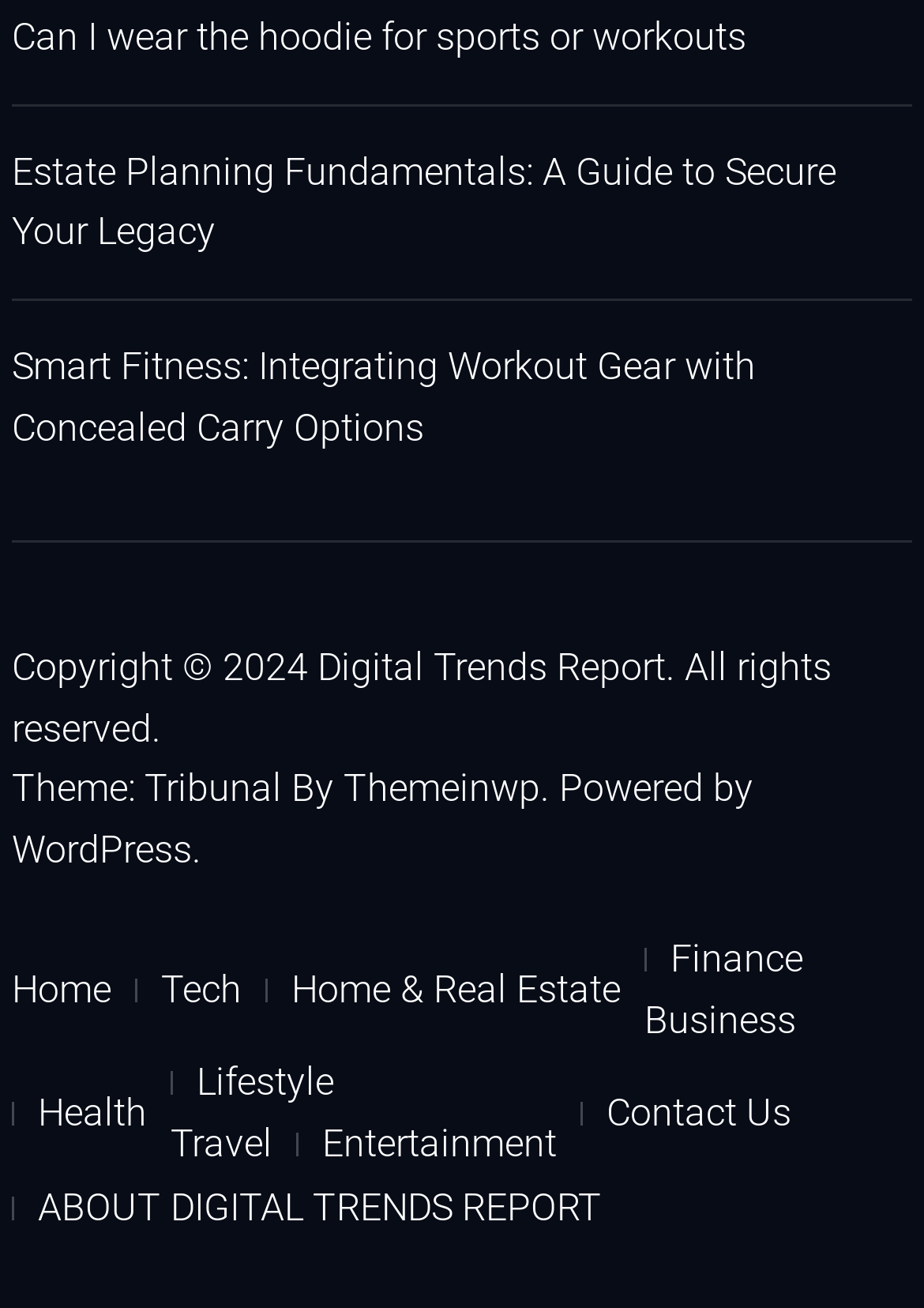Please specify the bounding box coordinates of the clickable region necessary for completing the following instruction: "Visit the Home page". The coordinates must consist of four float numbers between 0 and 1, i.e., [left, top, right, bottom].

[0.013, 0.733, 0.146, 0.78]